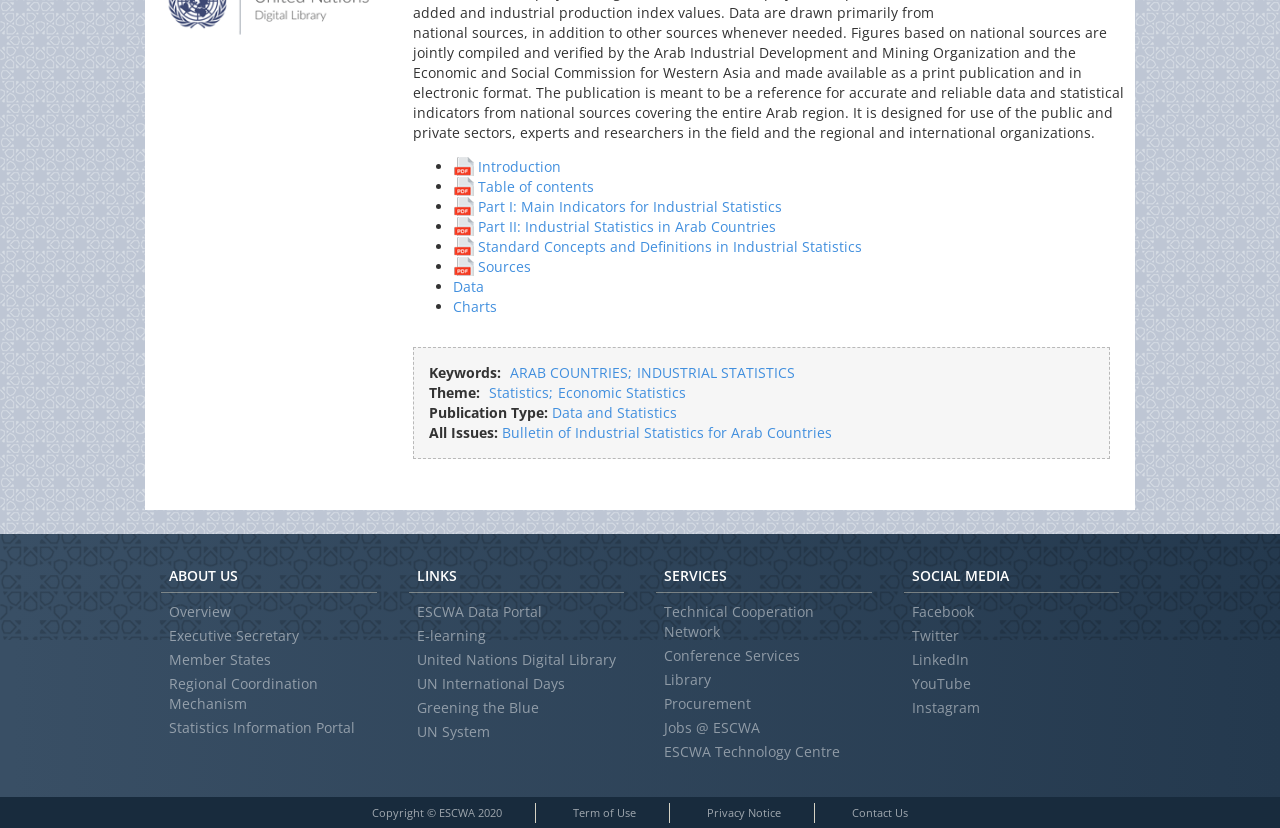Bounding box coordinates are to be given in the format (top-left x, top-left y, bottom-right x, bottom-right y). All values must be floating point numbers between 0 and 1. Provide the bounding box coordinate for the UI element described as: Hiking Routes in Denmark

None